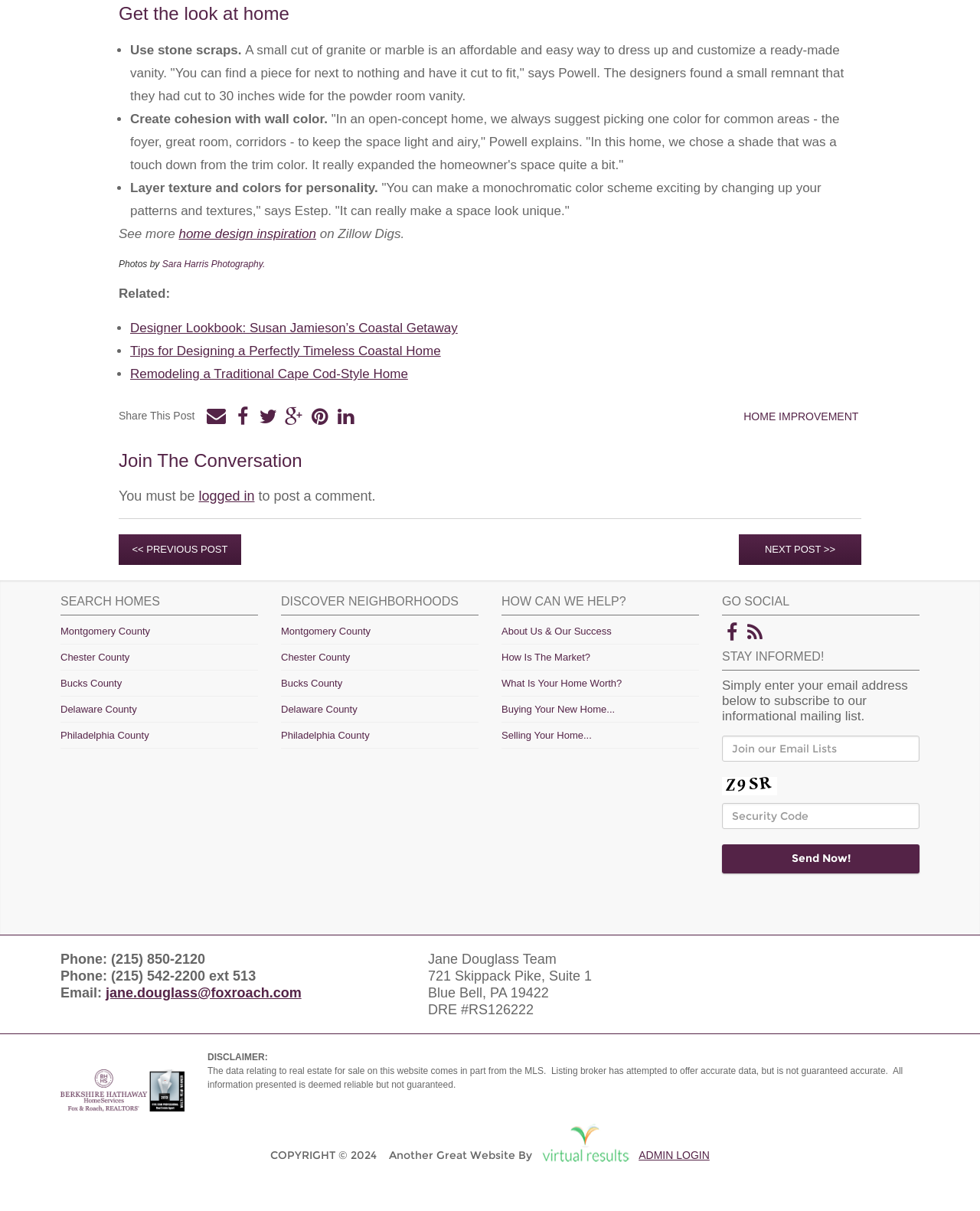What is the profession of the person mentioned in the article?
Answer with a single word or phrase, using the screenshot for reference.

Designer